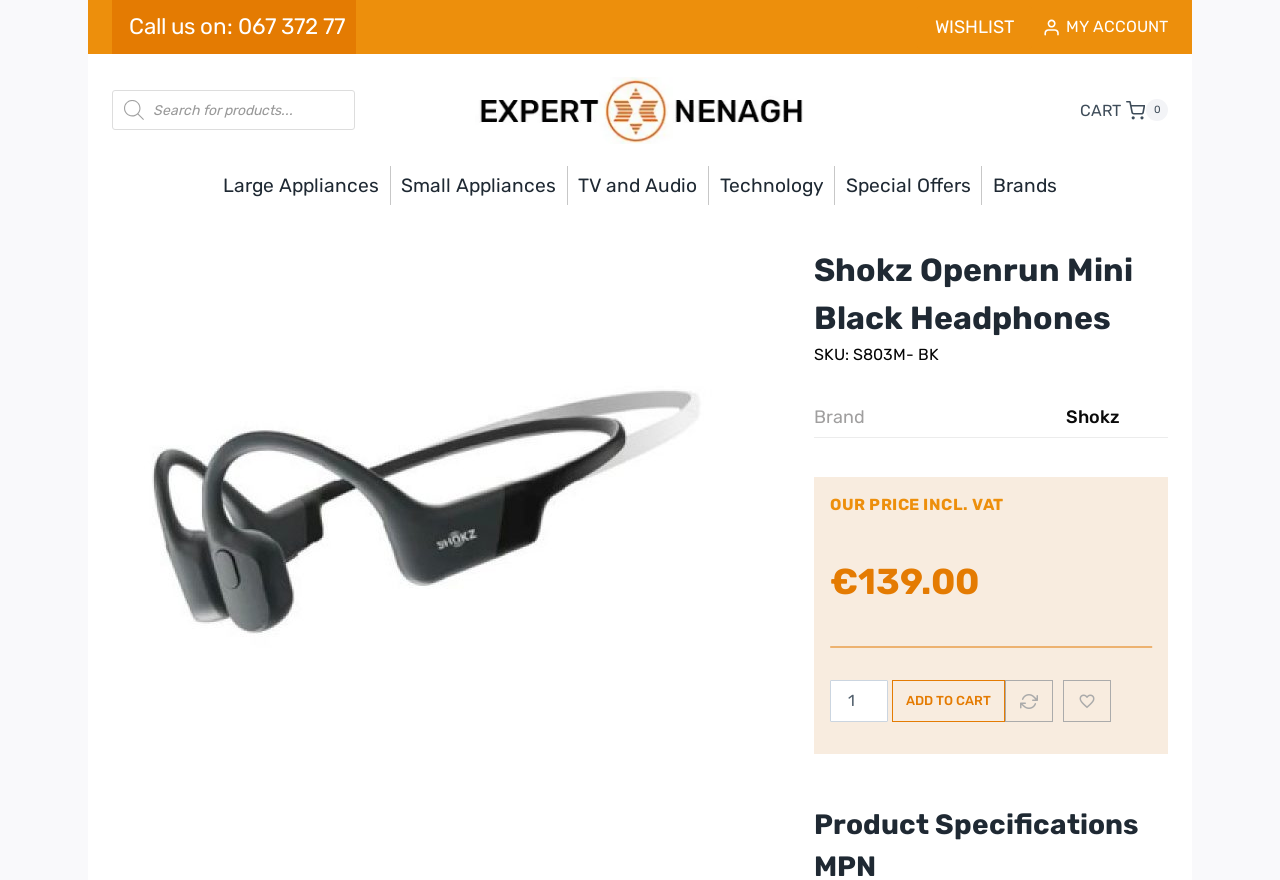Locate and extract the text of the main heading on the webpage.

Shokz Openrun Mini Black Headphones